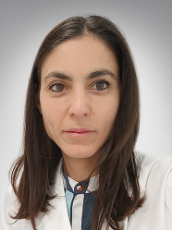Where does Dr. Corigliano work?
Please provide a detailed and thorough answer to the question.

According to the caption, Dr. Corigliano provides comprehensive gynecological and obstetric care at UPMC Italy, emphasizing her commitment to patient health and prenatal diagnostics.